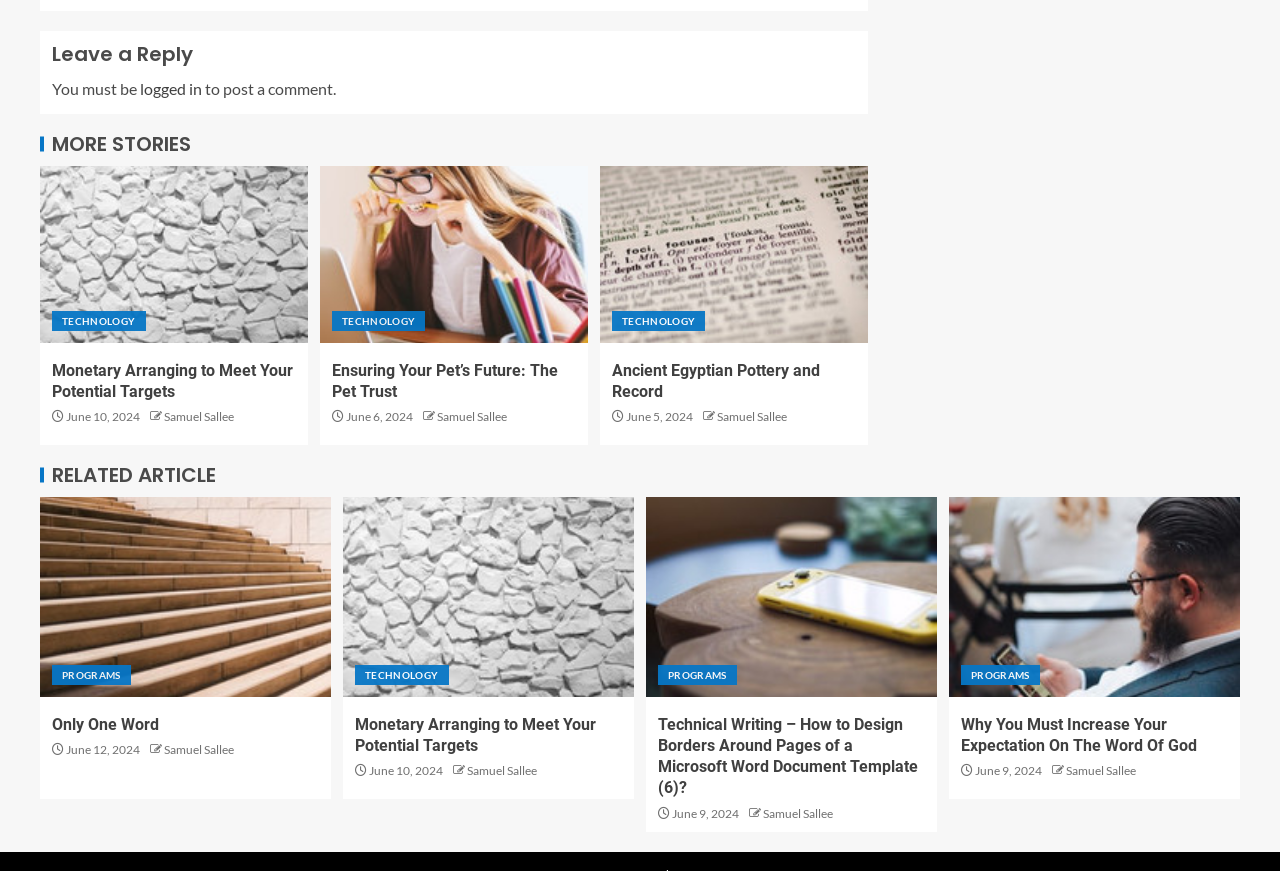Provide a one-word or brief phrase answer to the question:
How many minutes does it take to read the article 'Ancient Egyptian Pottery and Record'?

3 min